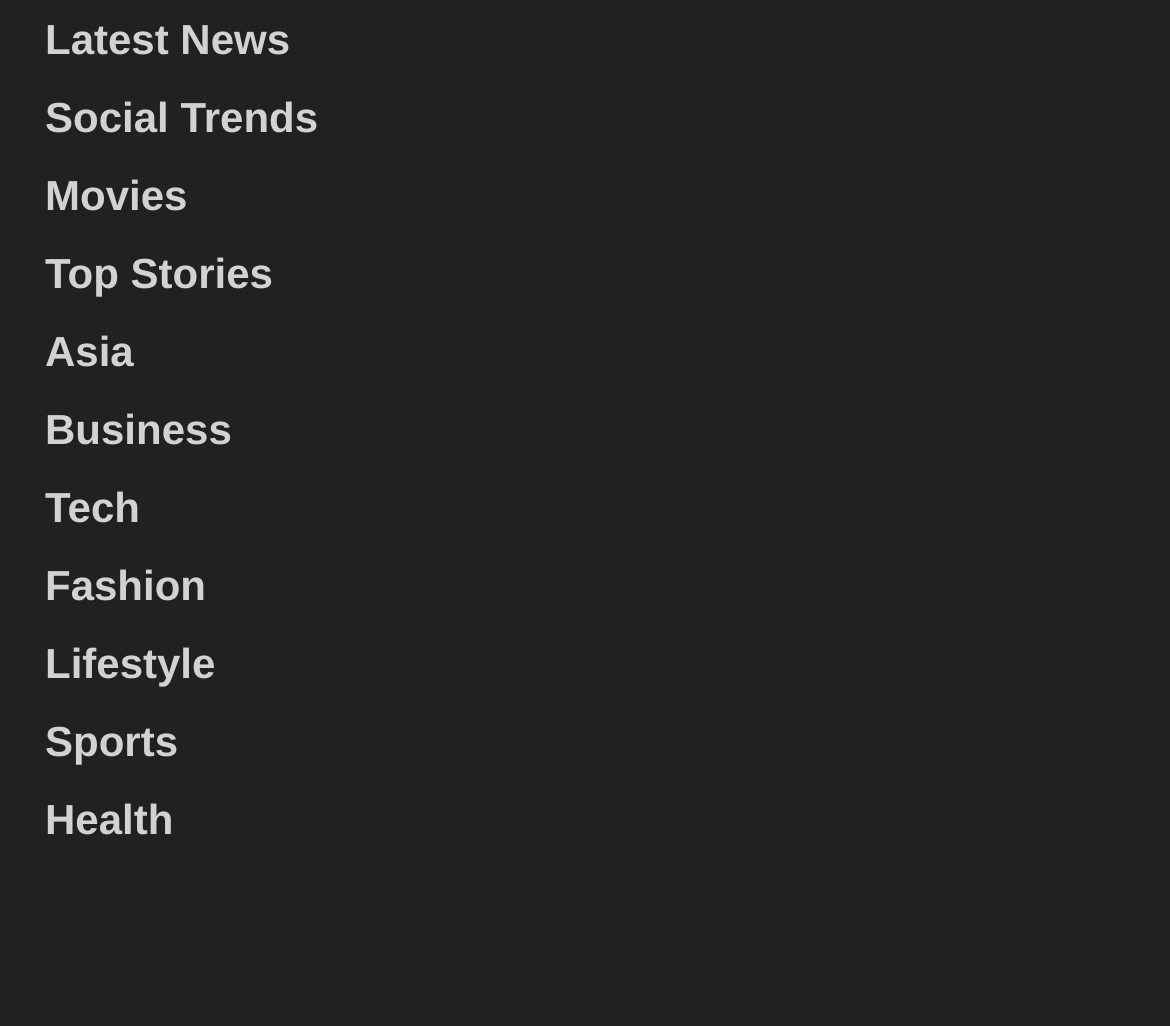Examine the image carefully and respond to the question with a detailed answer: 
What is the category of news located at the bottom?

By comparing the y2 coordinates of the link elements, I found that the link element with the OCR text 'Health' has the largest y2 value, which means it is located at the bottom of the webpage.